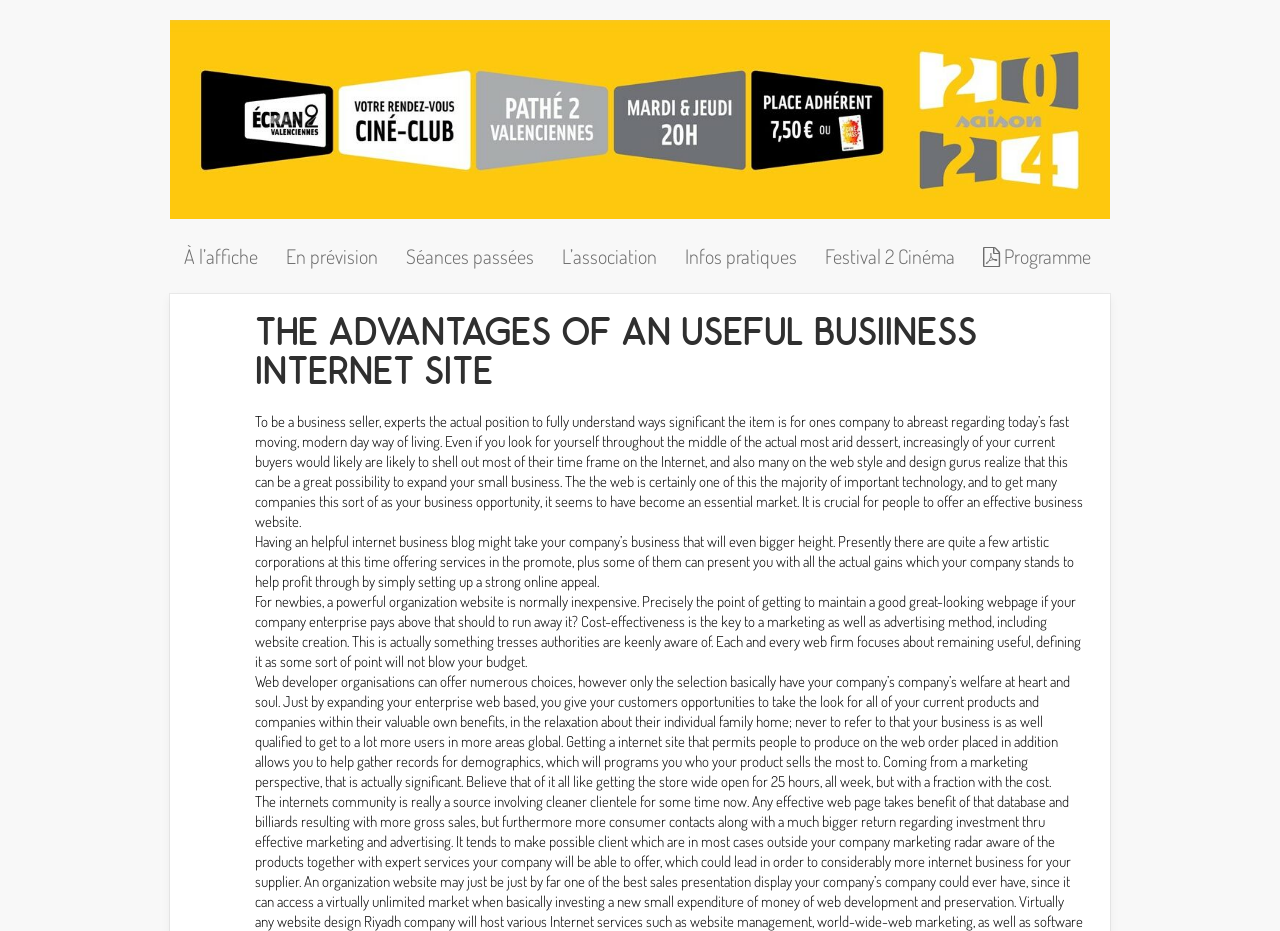What is a key benefit of website creation?
Look at the image and answer the question with a single word or phrase.

Cost-effectiveness